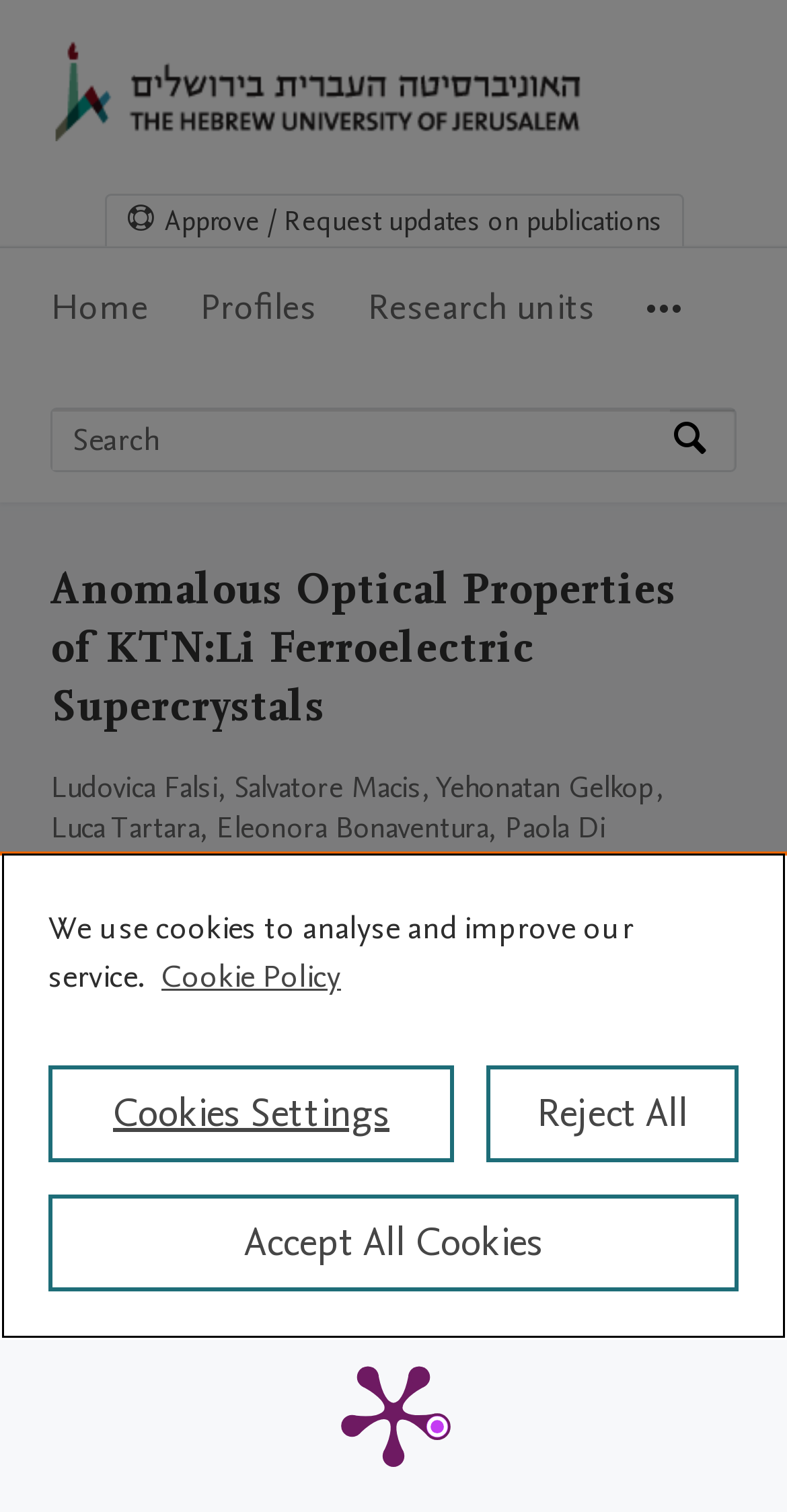Find the bounding box coordinates of the element to click in order to complete this instruction: "Learn about SUBMISSION OF VAT REFUND APPLICATION FOR FOREIGN BUSINESSES". The bounding box coordinates must be four float numbers between 0 and 1, denoted as [left, top, right, bottom].

None